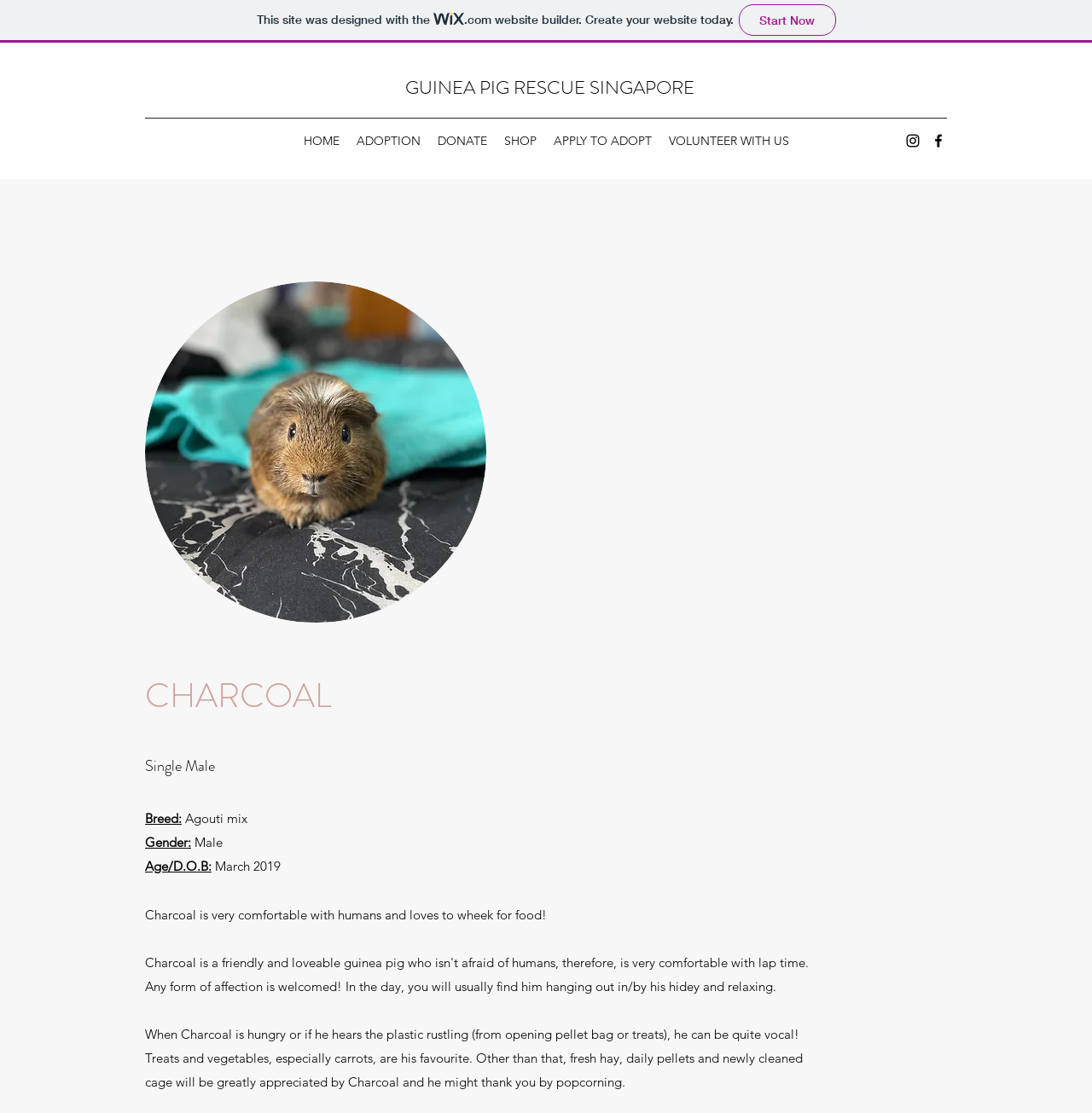What is the name of the guinea pig?
Based on the content of the image, thoroughly explain and answer the question.

The name of the guinea pig can be found in the heading 'CHARCOAL' and also in the description of the guinea pig, which starts with 'Charcoal is very comfortable with humans...'.